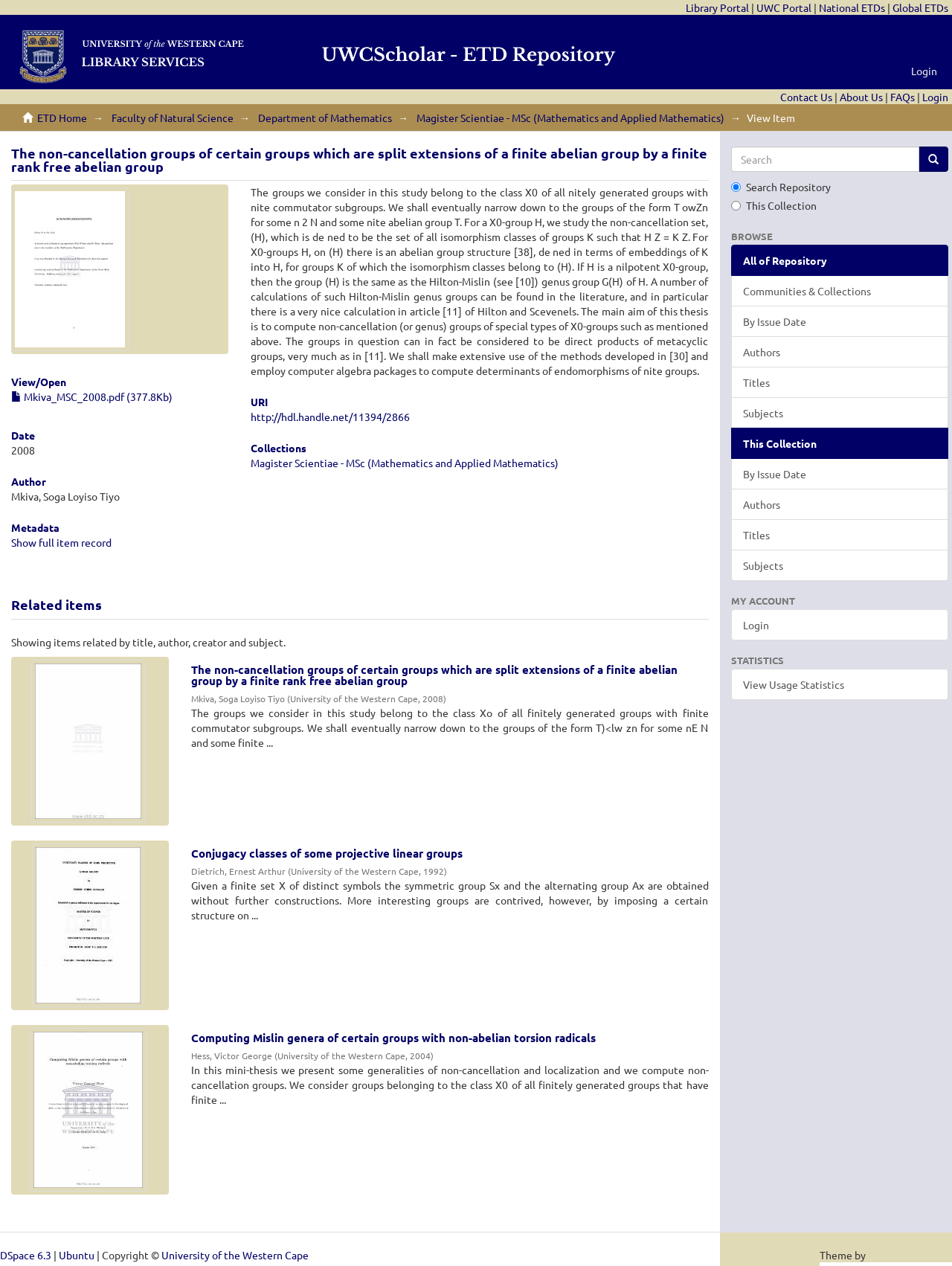Determine the bounding box coordinates of the clickable region to carry out the instruction: "View the 'ETD Home' page".

[0.039, 0.088, 0.091, 0.098]